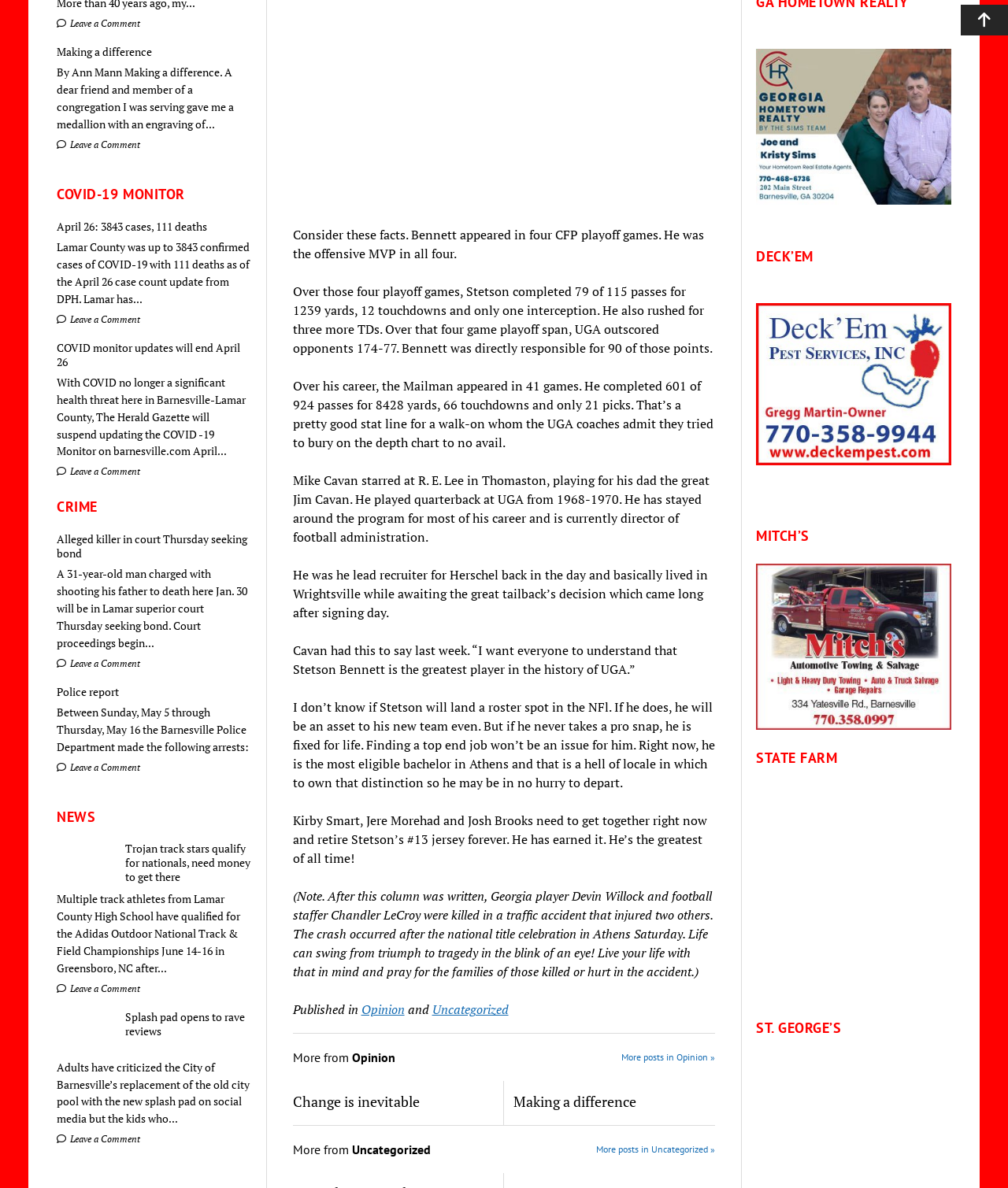Please identify the bounding box coordinates of the element's region that should be clicked to execute the following instruction: "Read the opinion article". The bounding box coordinates must be four float numbers between 0 and 1, i.e., [left, top, right, bottom].

[0.29, 0.19, 0.698, 0.221]